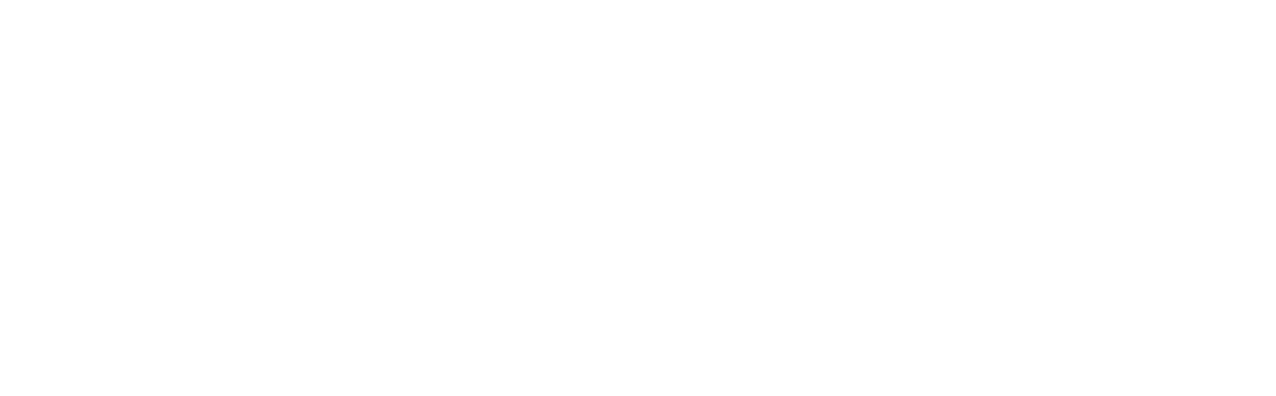What does the logo design exude?
Using the information from the image, provide a comprehensive answer to the question.

The logo design is elegantly crafted, conveying a sense of durability and sophistication that aligns with the theme of enhancing stair aesthetics.